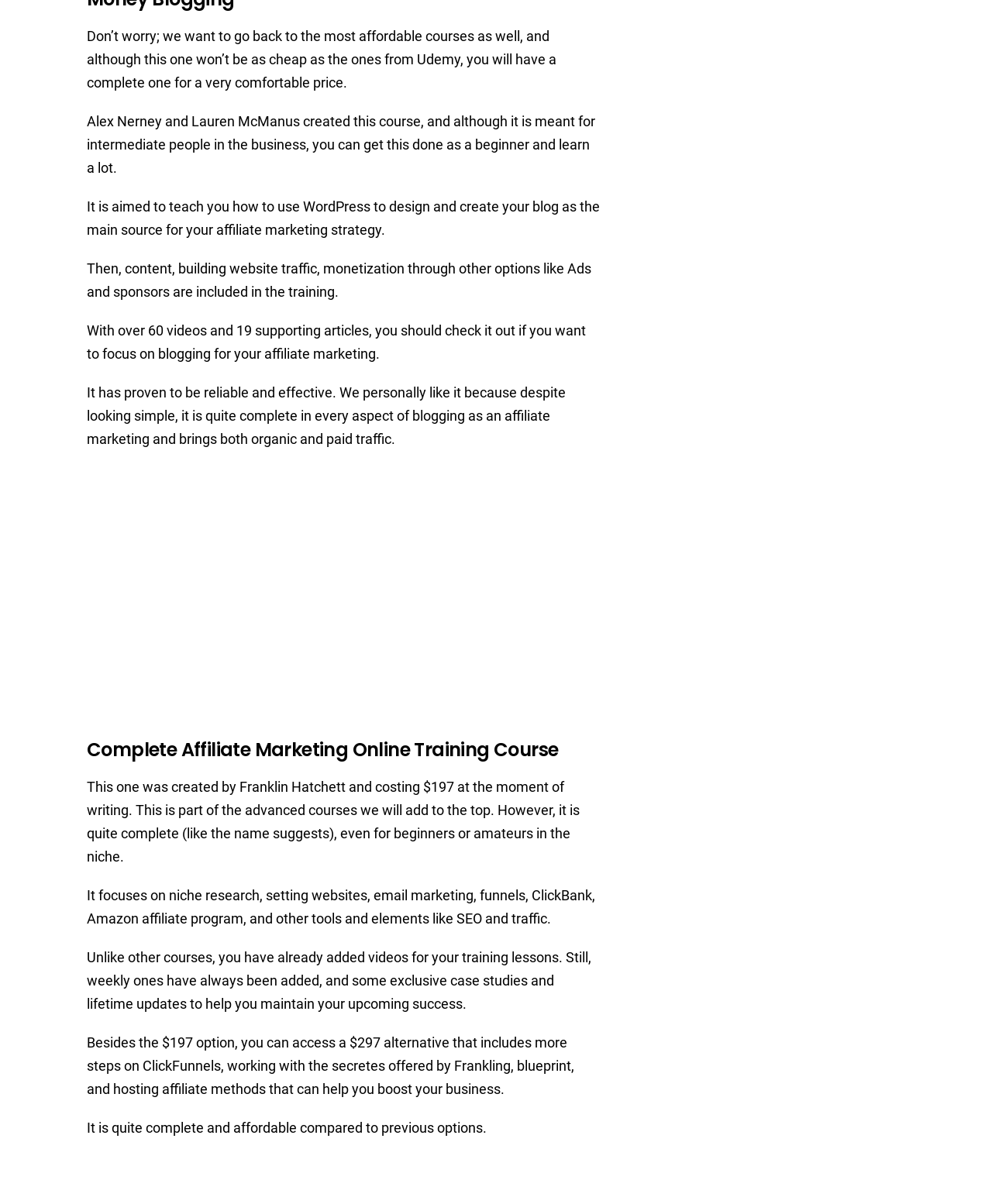From the screenshot, find the bounding box of the UI element matching this description: "Dame Cash". Supply the bounding box coordinates in the form [left, top, right, bottom], each a float between 0 and 1.

[0.373, 0.022, 0.433, 0.034]